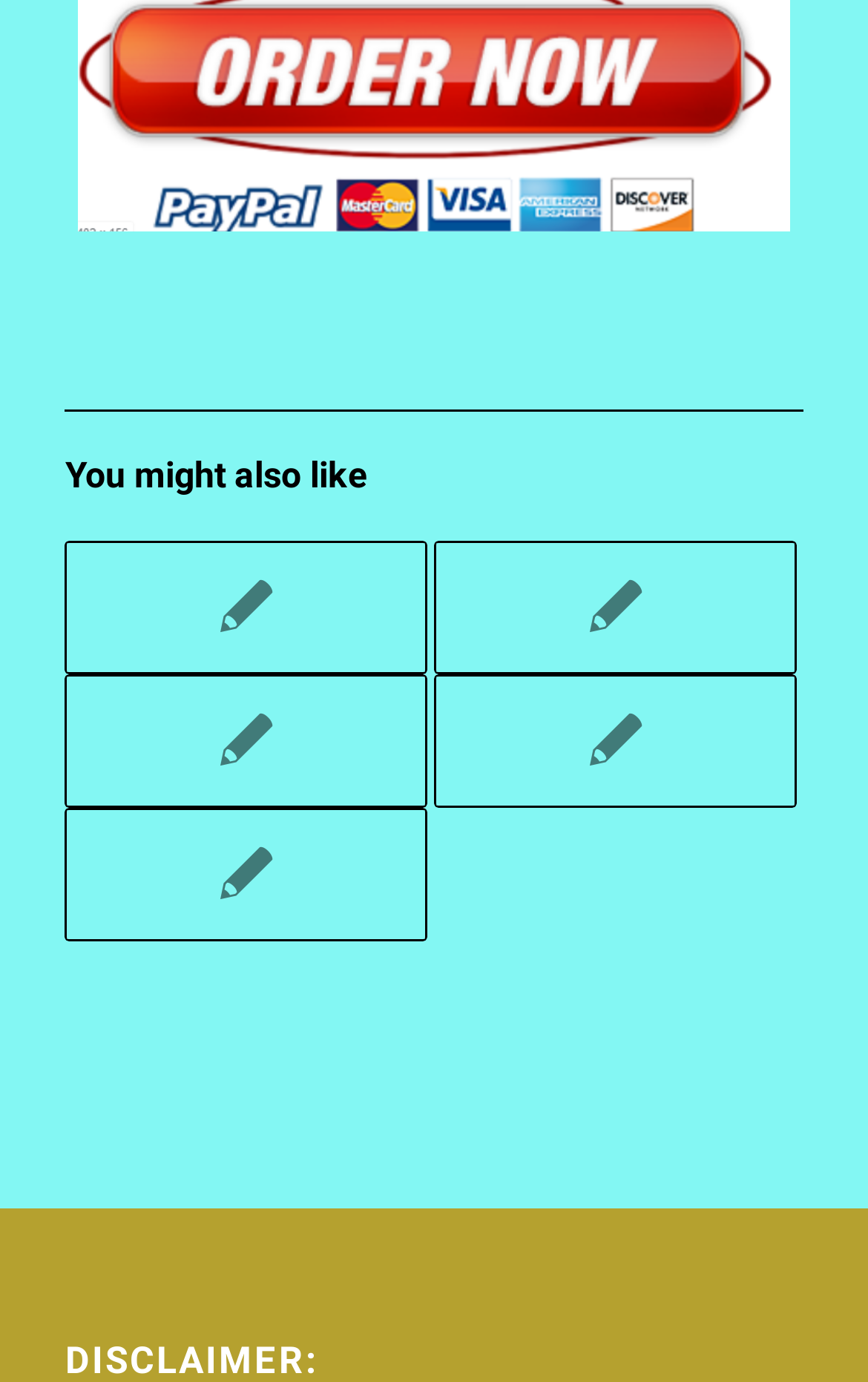Is there a disclaimer on the webpage?
Identify the answer in the screenshot and reply with a single word or phrase.

Yes